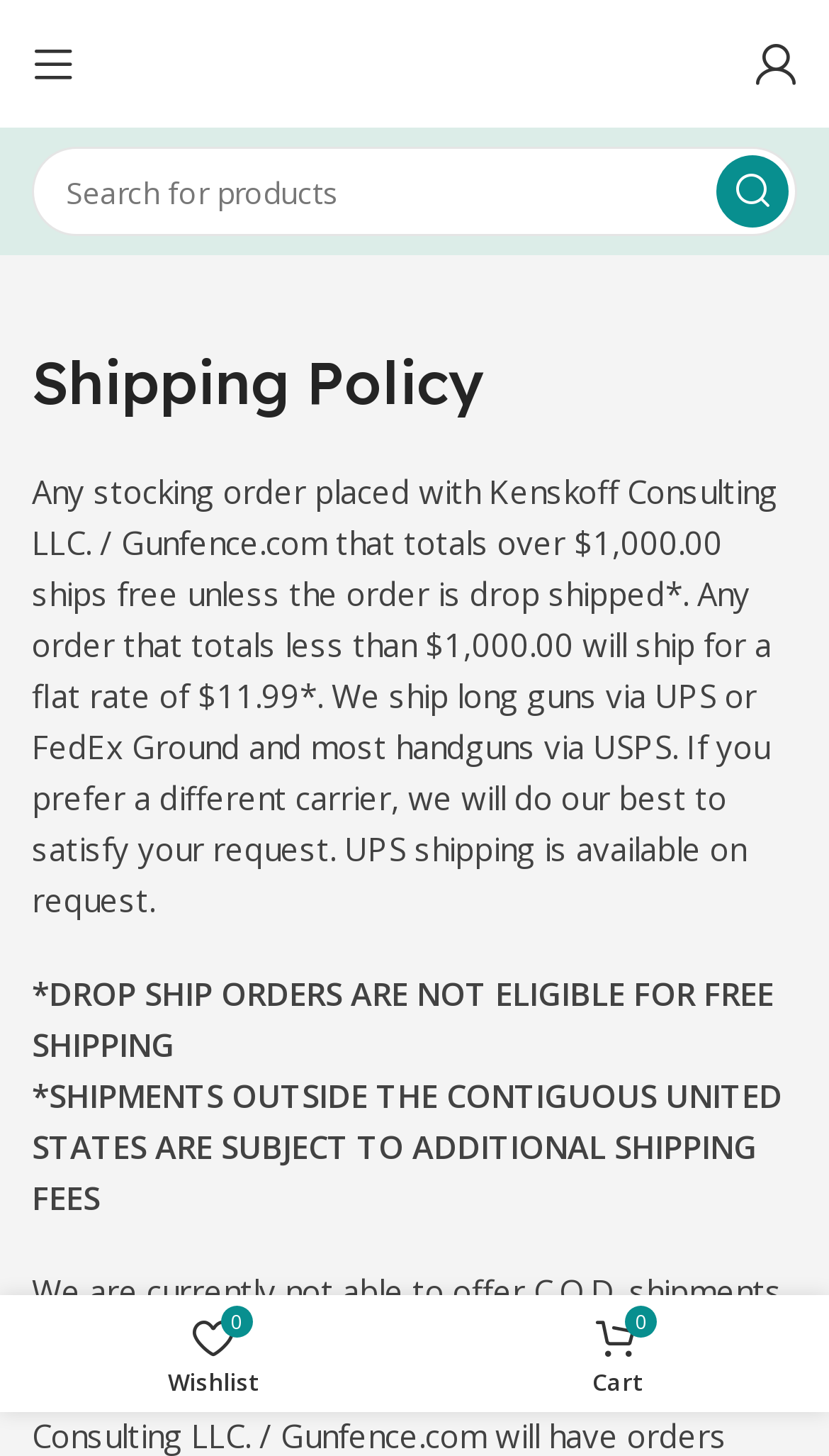Given the description of a UI element: "0 items Cart", identify the bounding box coordinates of the matching element in the webpage screenshot.

[0.5, 0.897, 0.987, 0.963]